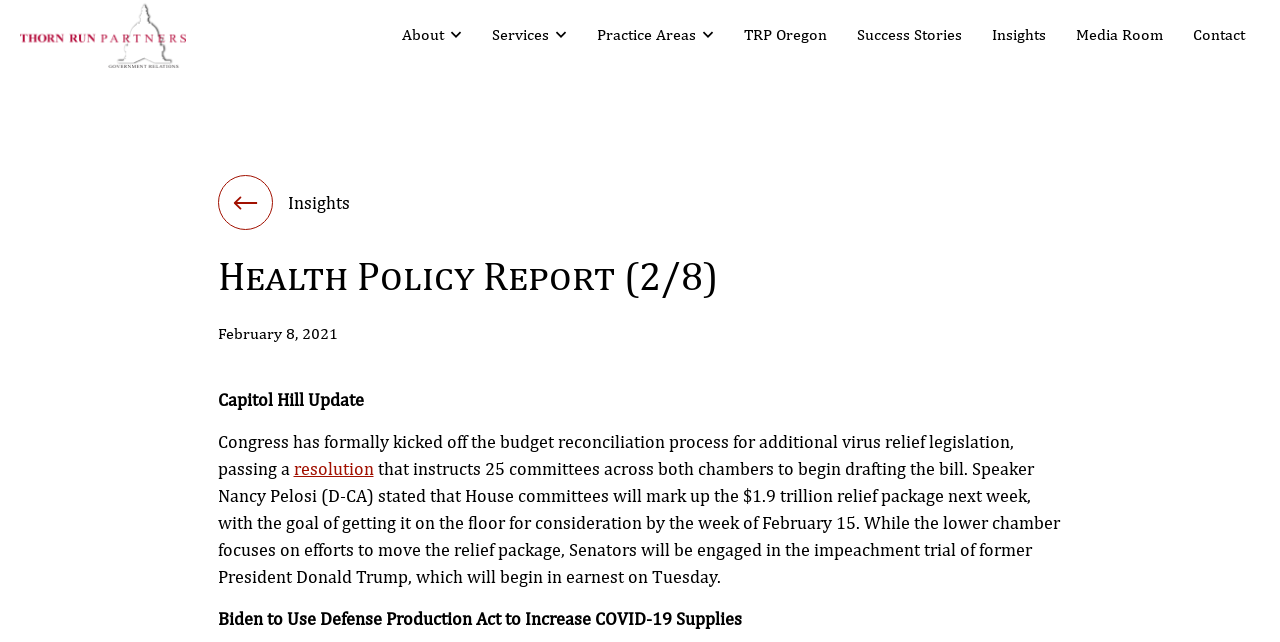Please find the bounding box coordinates of the section that needs to be clicked to achieve this instruction: "Read the Capitol Hill Update".

[0.17, 0.606, 0.284, 0.639]